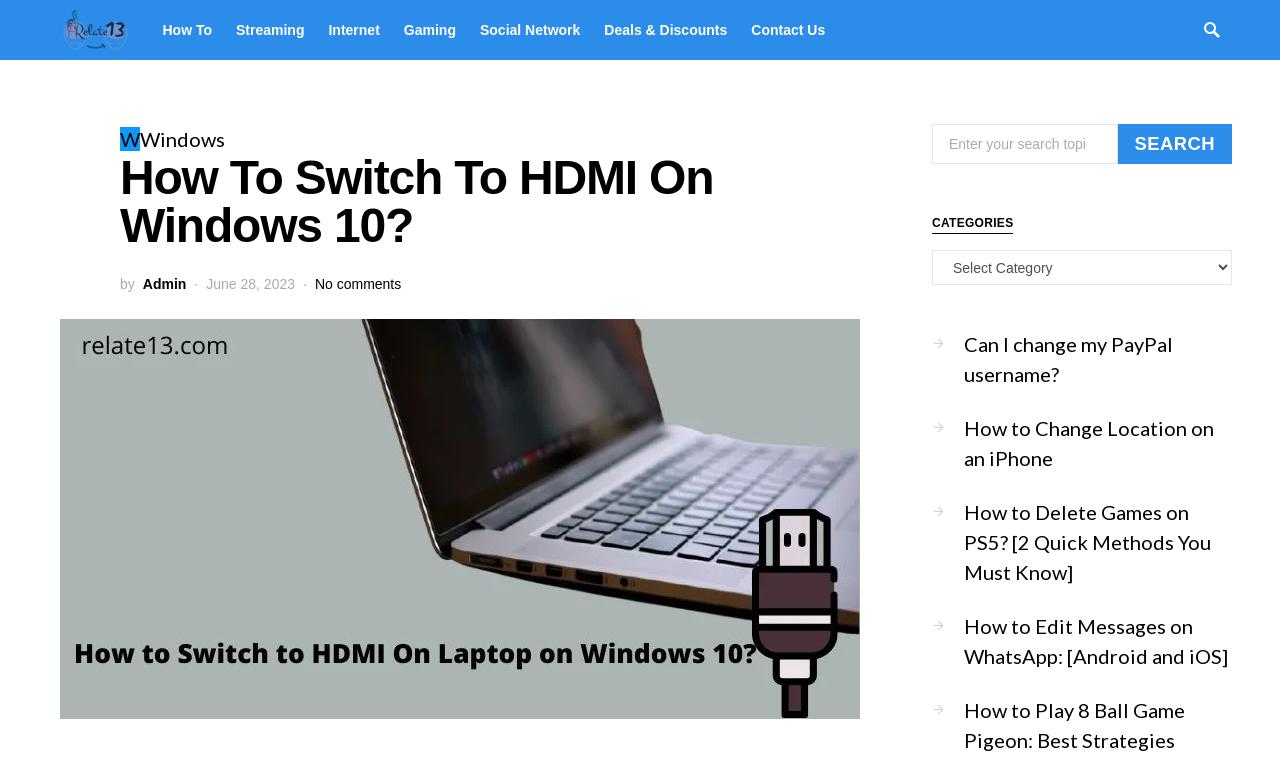Identify the bounding box coordinates necessary to click and complete the given instruction: "Read the article 'How to Switch to HDMI on Windows 10?'".

[0.094, 0.203, 0.625, 0.329]